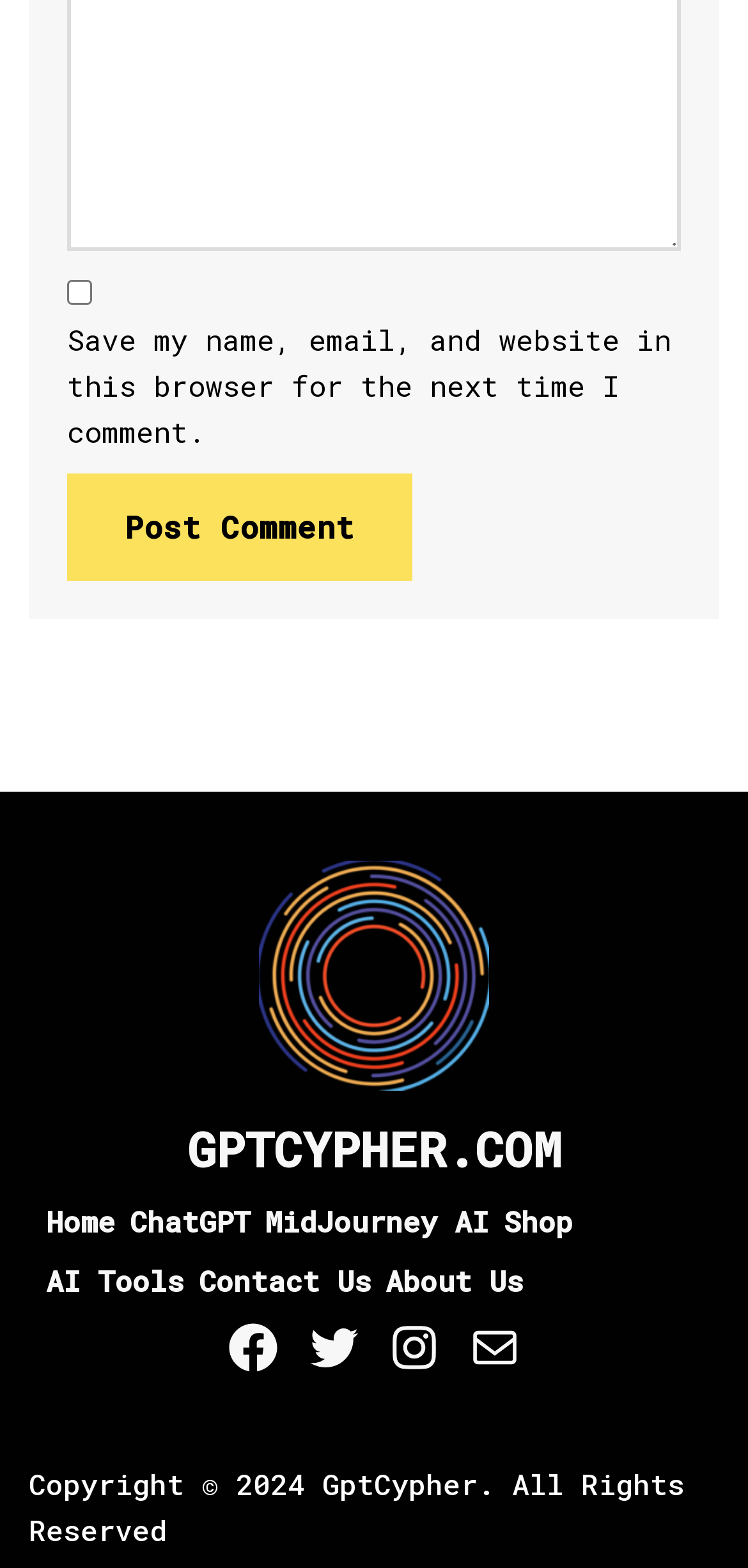Show me the bounding box coordinates of the clickable region to achieve the task as per the instruction: "Check the 'Save my name, email, and website in this browser for the next time I comment.' checkbox".

[0.09, 0.179, 0.123, 0.195]